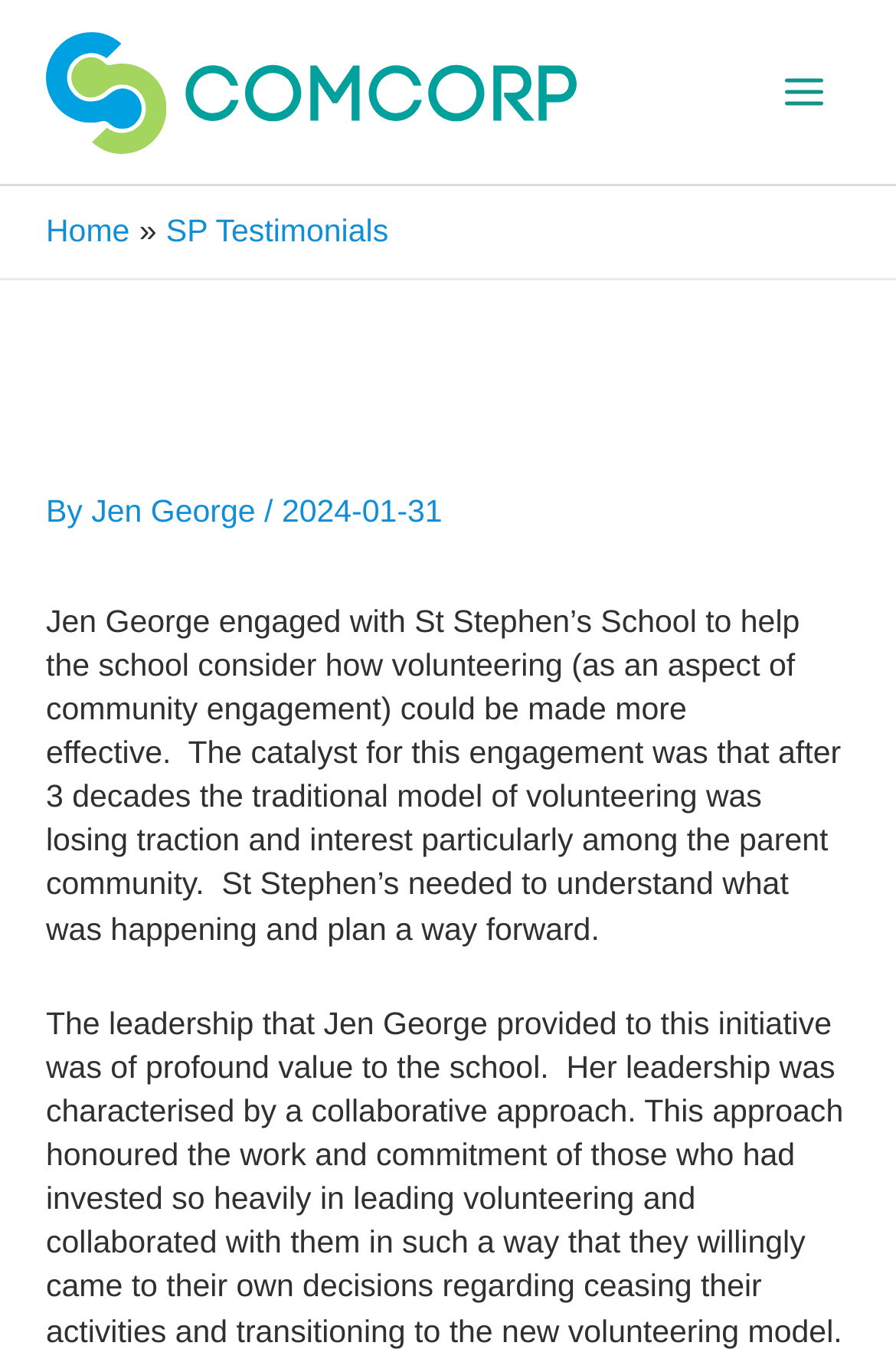What was the date of the engagement?
Refer to the image and respond with a one-word or short-phrase answer.

2024-01-31